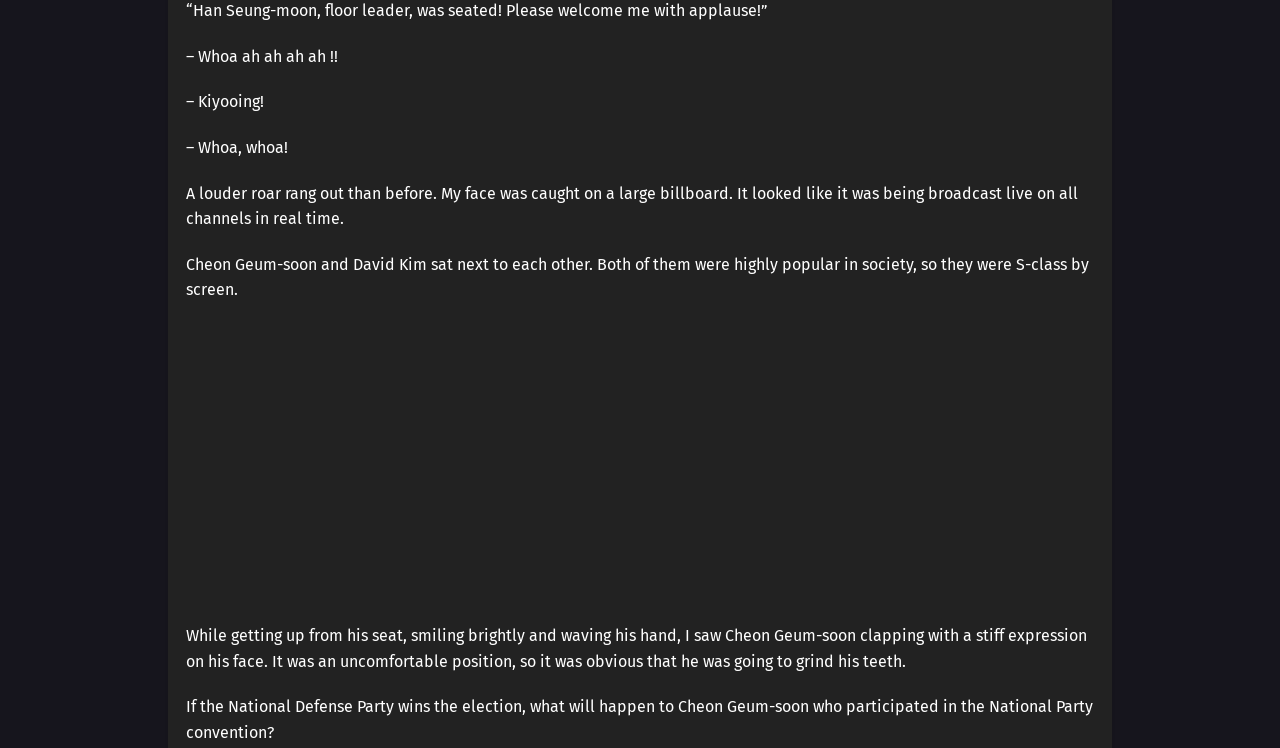Please provide a comprehensive response to the question below by analyzing the image: 
Who are sitting next to each other?

The text states that Cheon Geum-soon and David Kim sat next to each other, and both of them are highly popular in society, so they are S-class by screen.